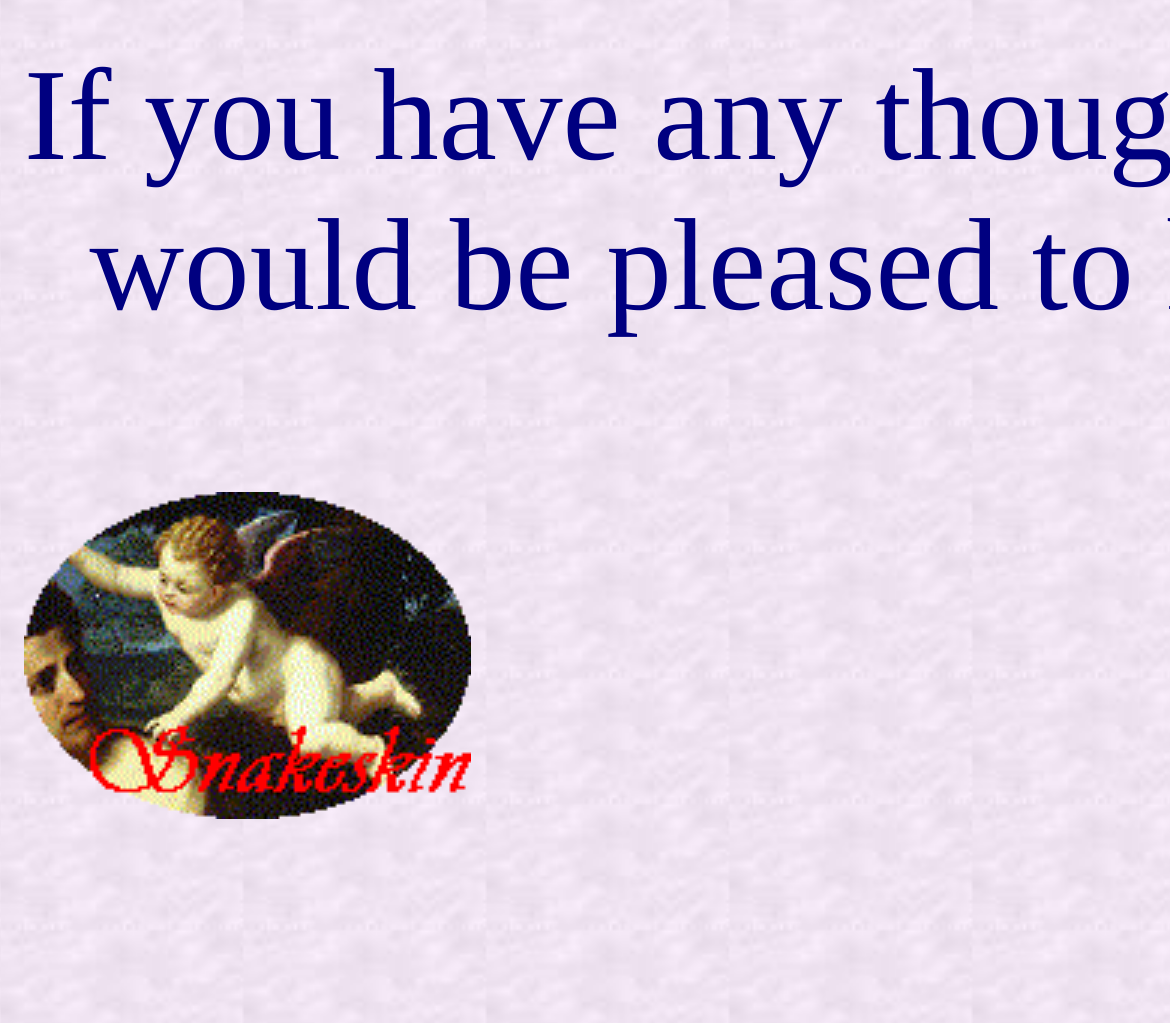Please provide the bounding box coordinate of the region that matches the element description: Read More. Coordinates should be in the format (top-left x, top-left y, bottom-right x, bottom-right y) and all values should be between 0 and 1.

None